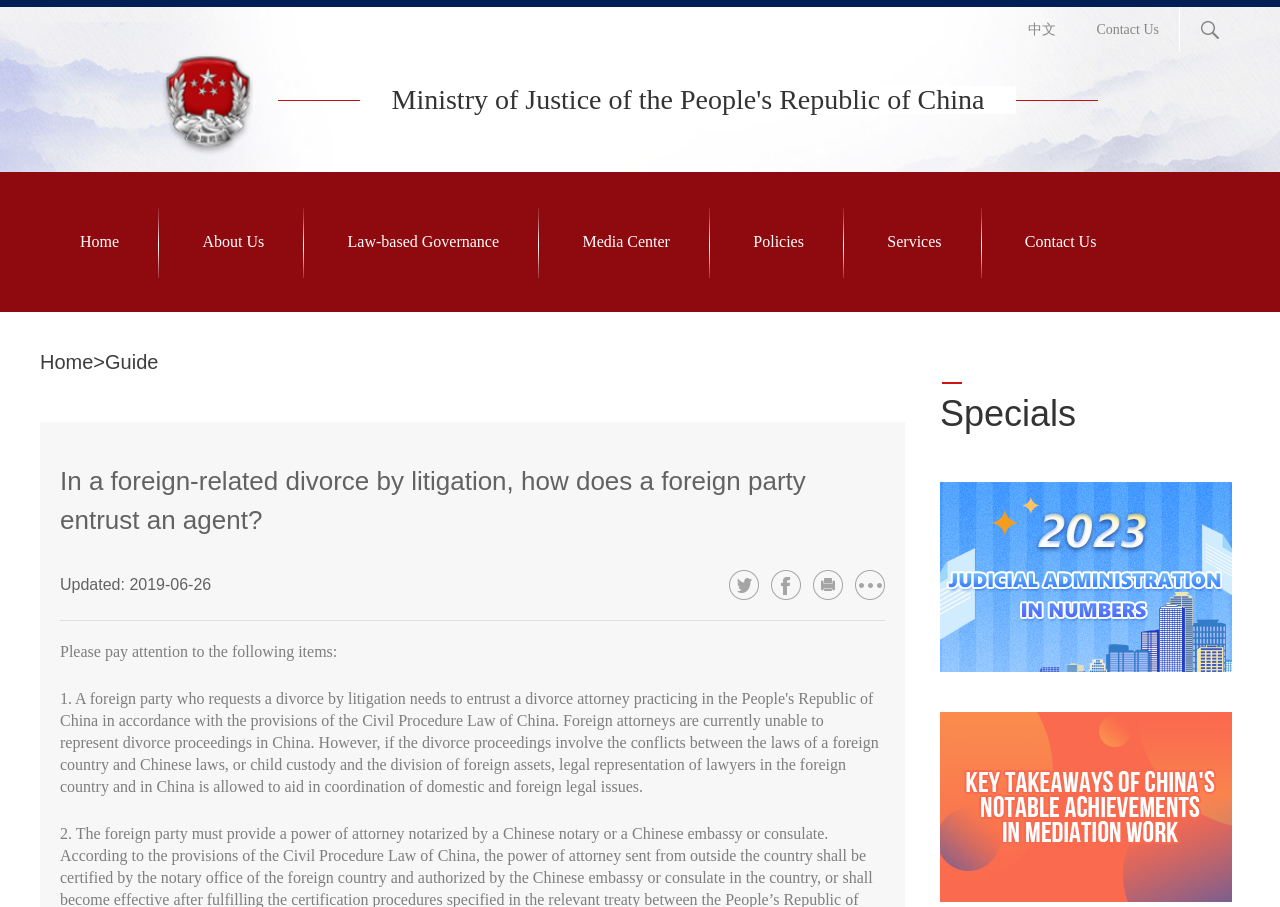Provide a comprehensive caption for the webpage.

The webpage appears to be a government website, specifically from the Ministry of Justice of the People's Republic of China. At the top right corner, there are links to switch to Chinese and a "Contact Us" link. Below these links, there is a navigation menu with links to "Home", "About Us", "Law-based Governance", "Media Center", "Policies", "Services", and "Contact Us".

On the left side, there is a vertical menu with a "Home" link at the top, followed by a ">" symbol and the word "Guide". The main content of the webpage is a guide on "In a foreign-related divorce by litigation, how does a foreign party entrust an agent?", which is also the title of the webpage. The content is divided into sections, with headings and paragraphs of text.

At the top of the main content area, there is a heading with the title of the guide, and below it, there is a note indicating that the content was updated on 2019-06-26. The main content is followed by a section with the title "Please pay attention to the following items:", which suggests that there are important points to be noted.

On the right side of the webpage, there is a section titled "Specials", which contains two images with links to "290x190.jpg" and "292x190.jpg". These images are likely promotional or featured content.